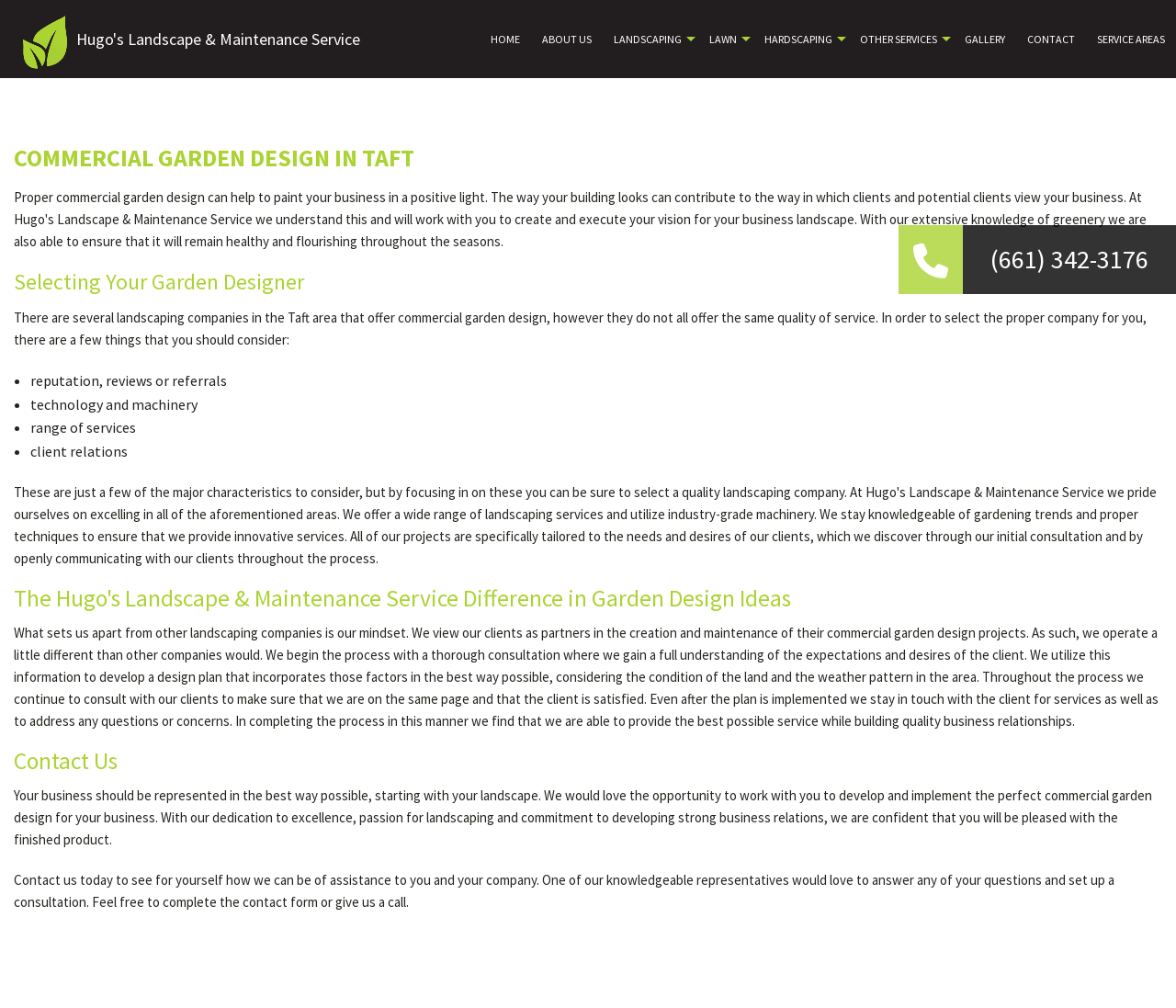Please indicate the bounding box coordinates of the element's region to be clicked to achieve the instruction: "Call the phone number". Provide the coordinates as four float numbers between 0 and 1, i.e., [left, top, right, bottom].

[0.842, 0.241, 0.977, 0.273]